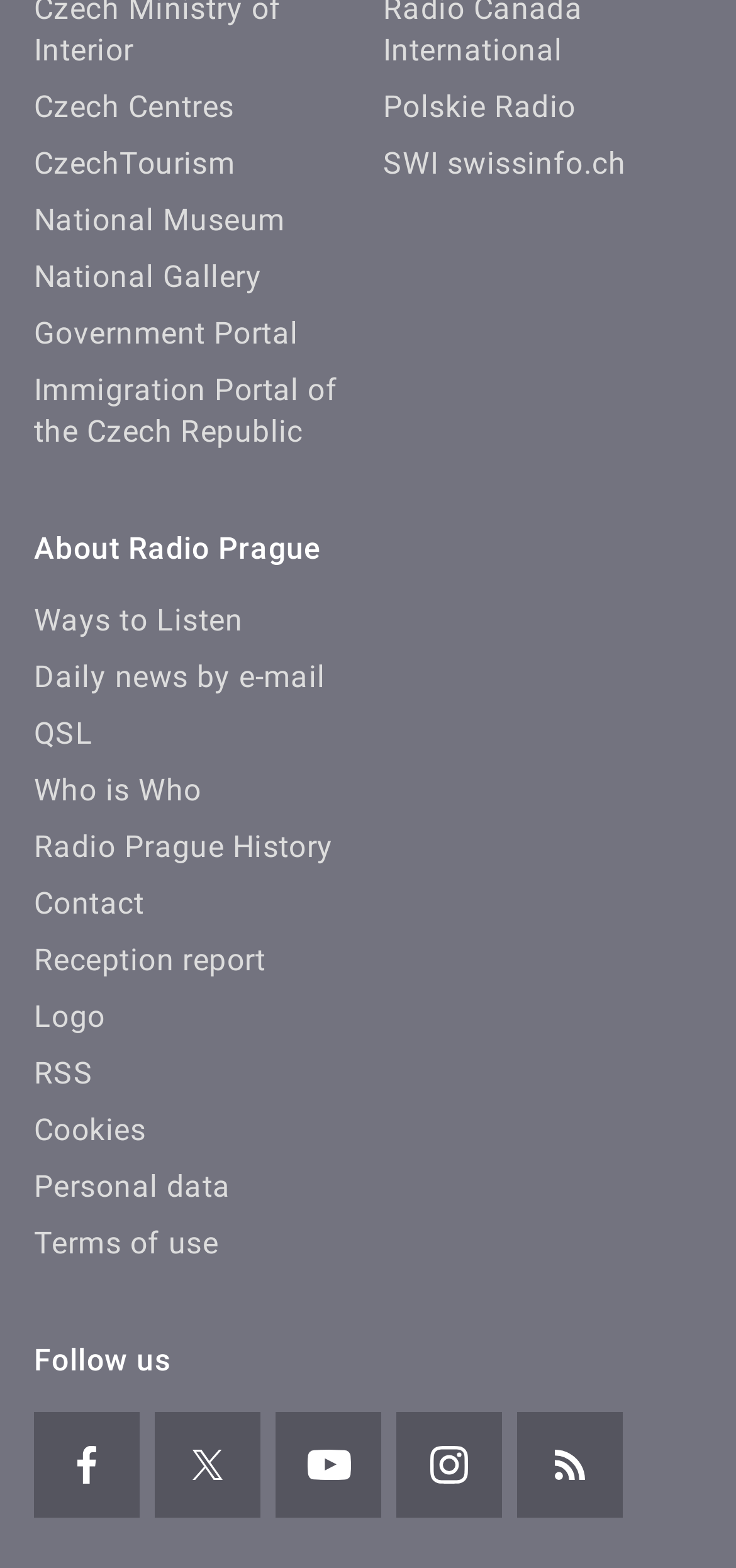Locate the bounding box coordinates of the clickable region necessary to complete the following instruction: "Listen to Radio Prague". Provide the coordinates in the format of four float numbers between 0 and 1, i.e., [left, top, right, bottom].

[0.046, 0.384, 0.33, 0.407]